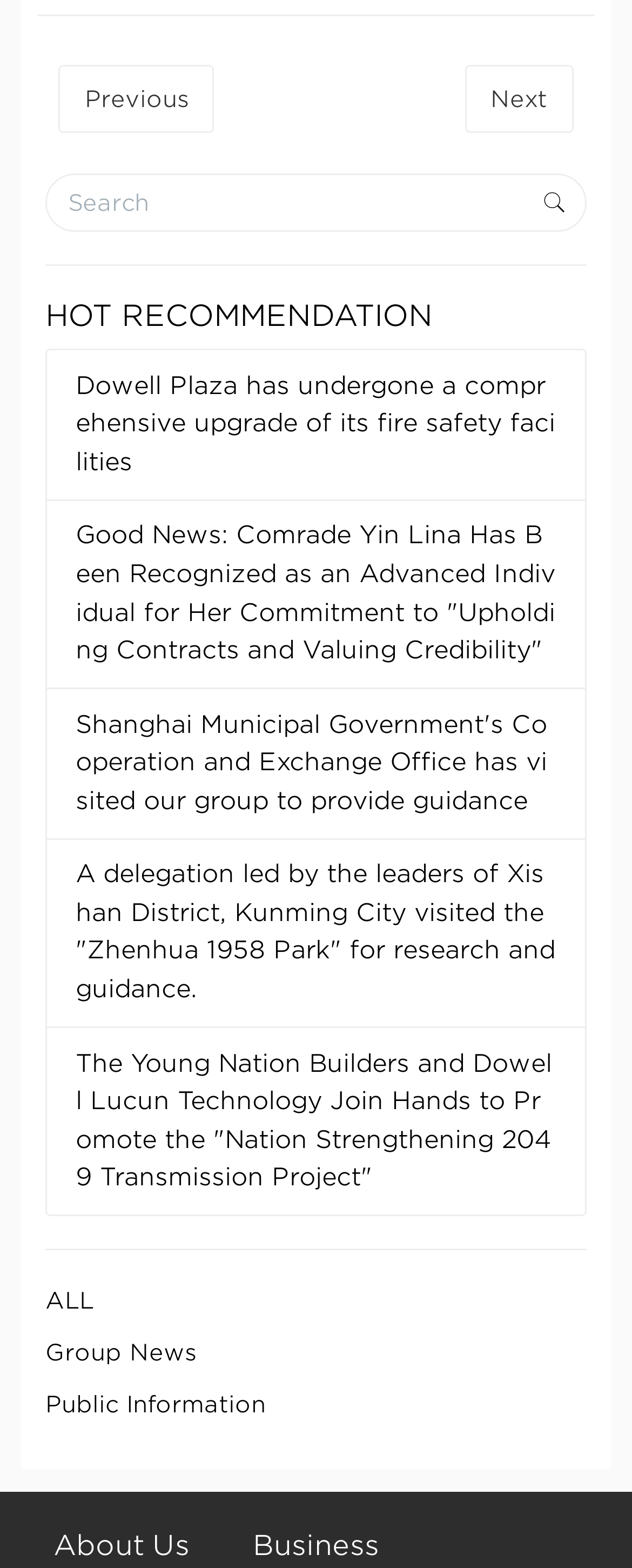Locate the bounding box coordinates of the region to be clicked to comply with the following instruction: "Learn about the company's business". The coordinates must be four float numbers between 0 and 1, in the form [left, top, right, bottom].

[0.4, 0.976, 0.6, 0.996]